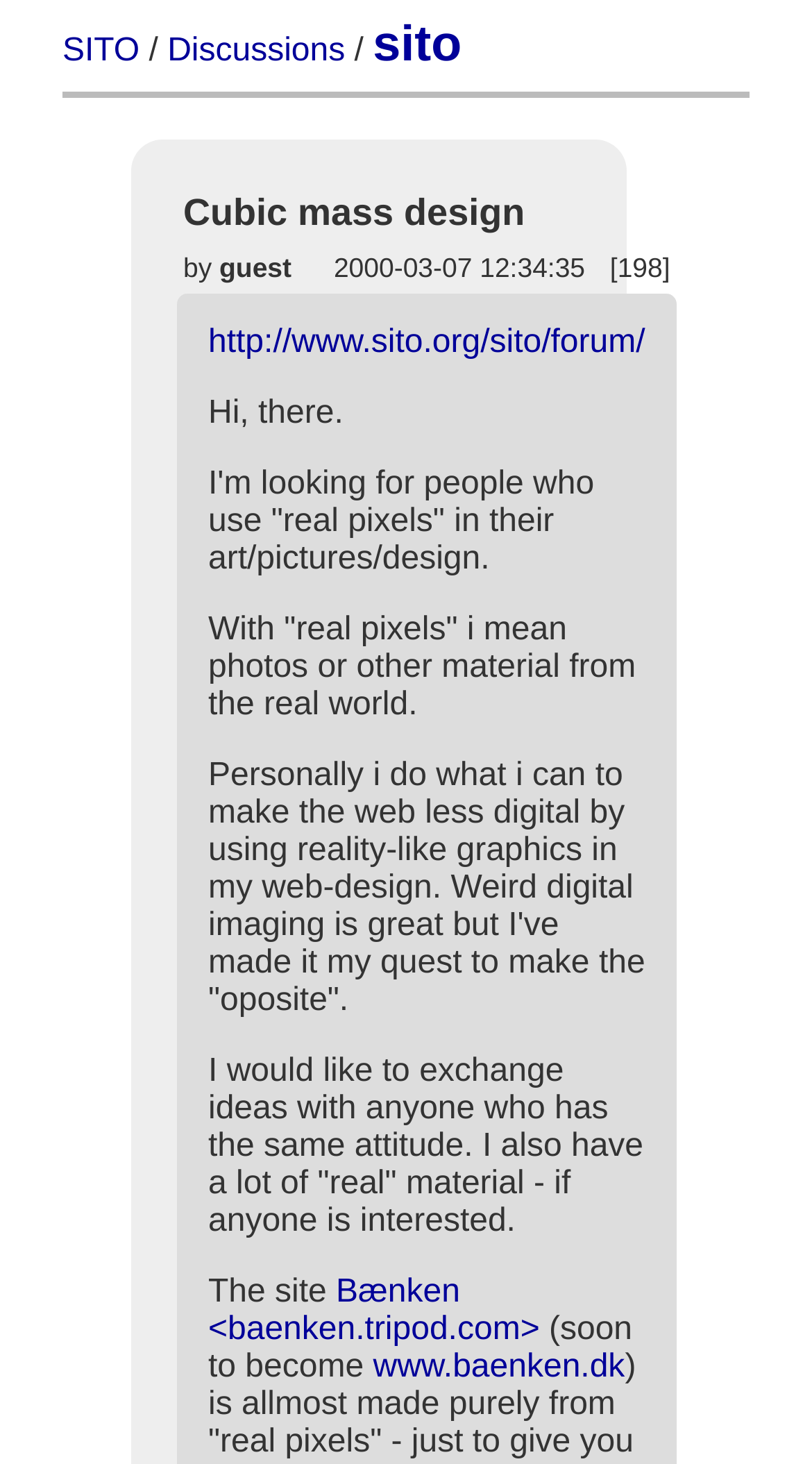Determine the bounding box for the UI element that matches this description: "Bænken <baenken.tripod.com>".

[0.256, 0.871, 0.665, 0.92]